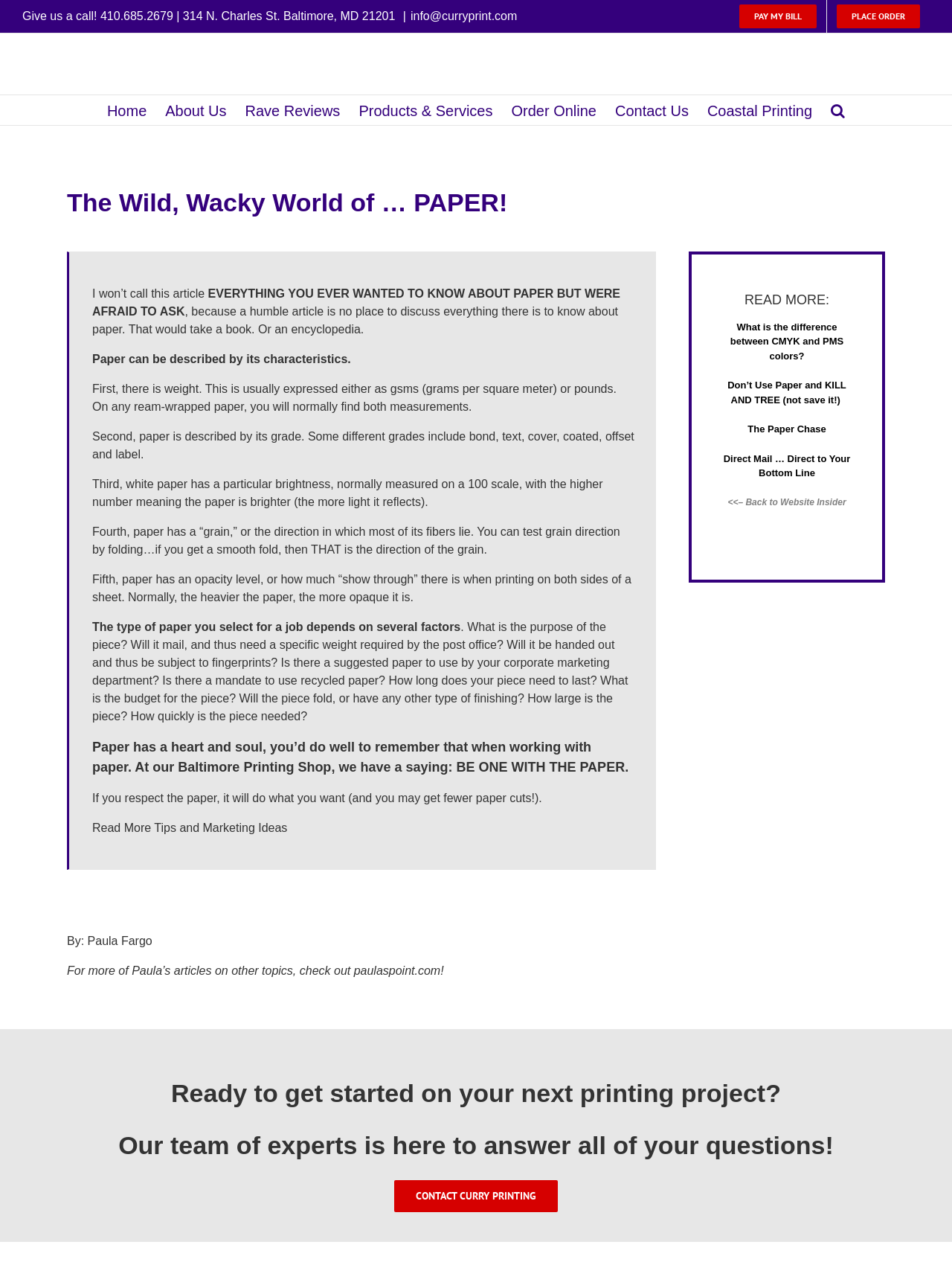Respond to the question below with a single word or phrase:
What is the name of the printing shop mentioned on the webpage?

Curry Printing